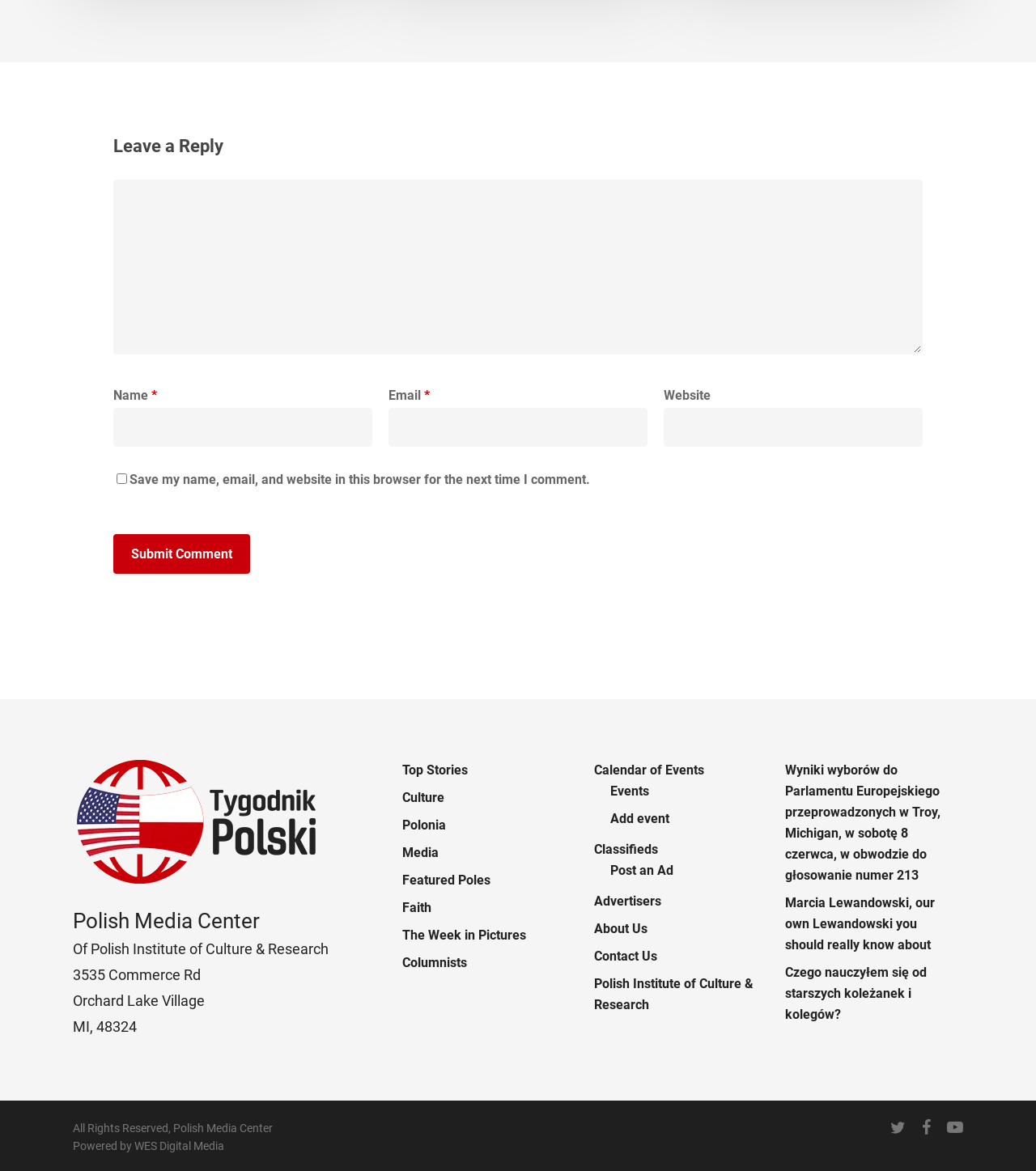Identify the bounding box for the UI element specified in this description: "The Week in Pictures". The coordinates must be four float numbers between 0 and 1, formatted as [left, top, right, bottom].

[0.388, 0.79, 0.556, 0.808]